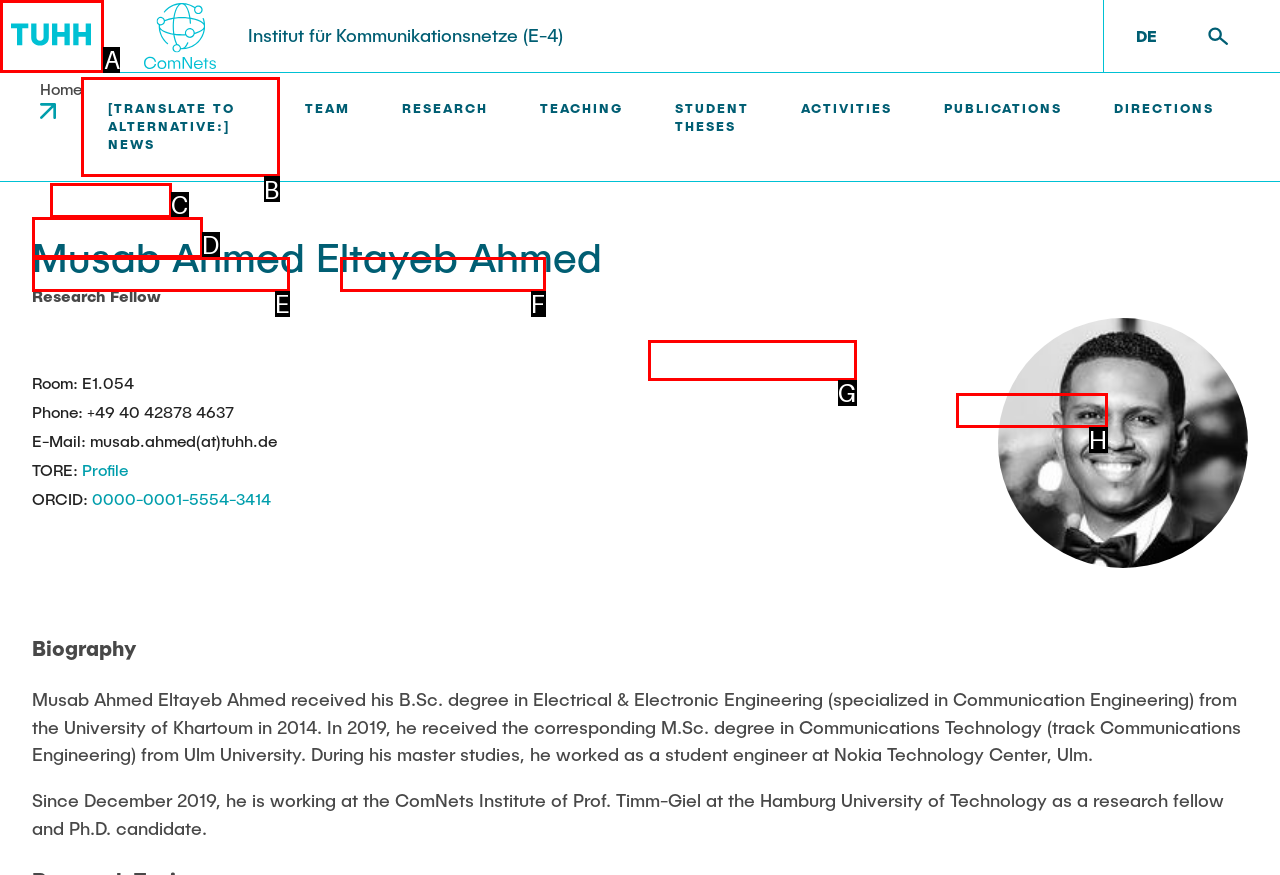Choose the HTML element that needs to be clicked for the given task: Click on the link to view news Respond by giving the letter of the chosen option.

B